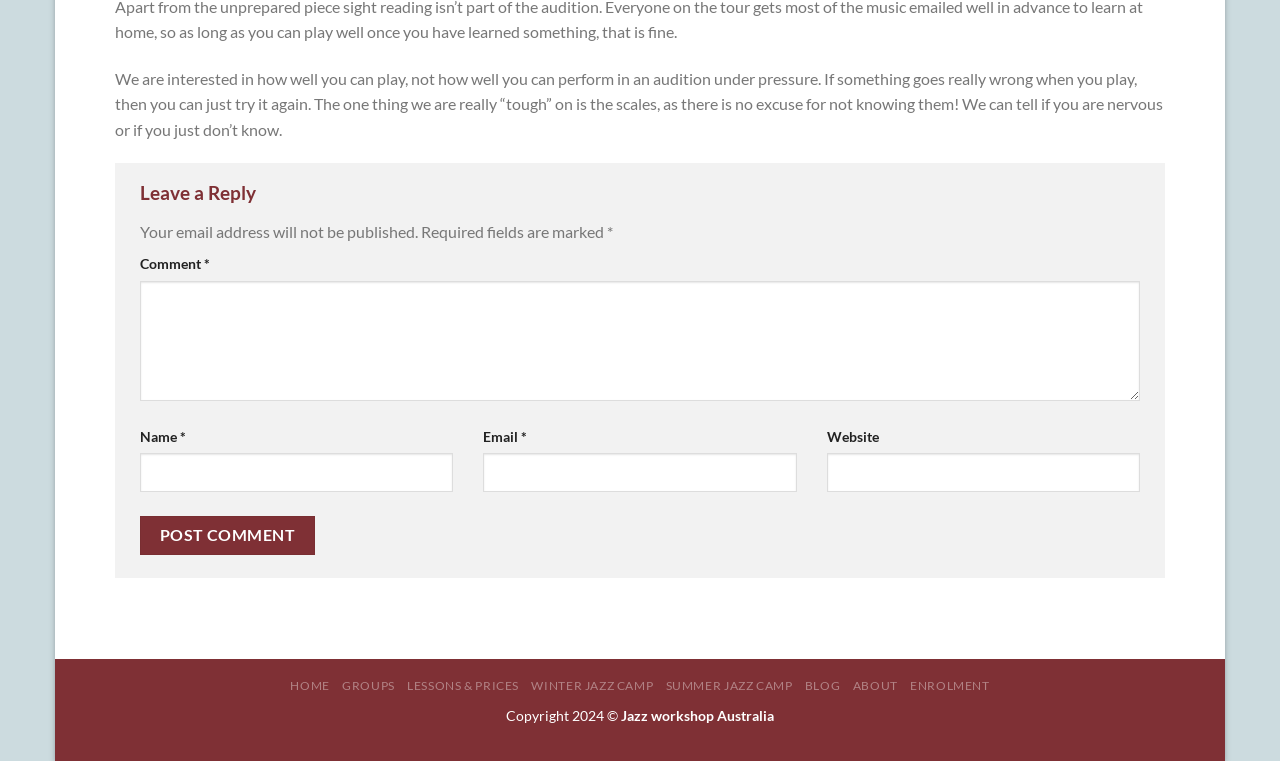Please identify the bounding box coordinates of the clickable element to fulfill the following instruction: "Enter your name". The coordinates should be four float numbers between 0 and 1, i.e., [left, top, right, bottom].

[0.109, 0.596, 0.354, 0.647]